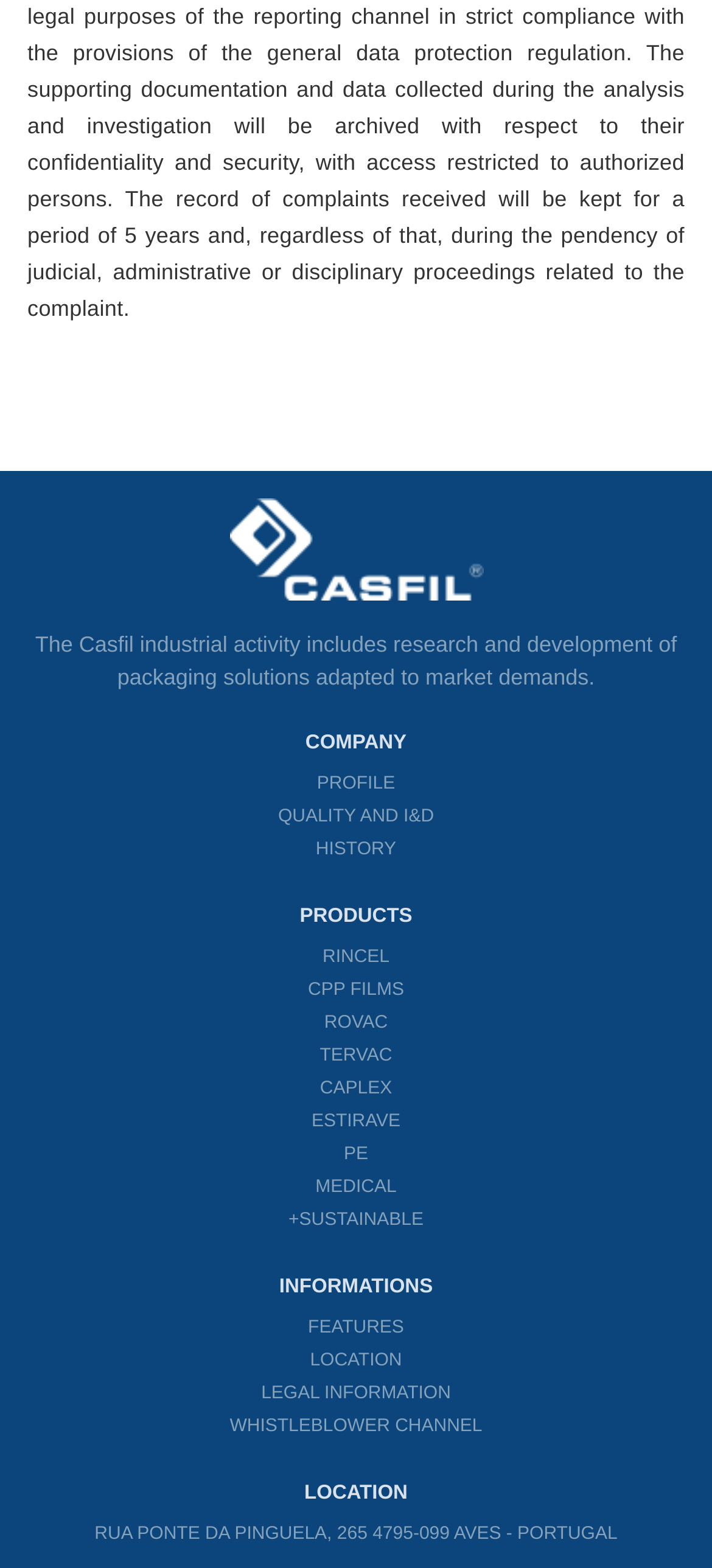What is the industrial activity of the company?
Refer to the image and offer an in-depth and detailed answer to the question.

The industrial activity of the company is mentioned in the static text at the top of the webpage, which states that 'The Casfil industrial activity includes research and development of packaging solutions adapted to market demands'.